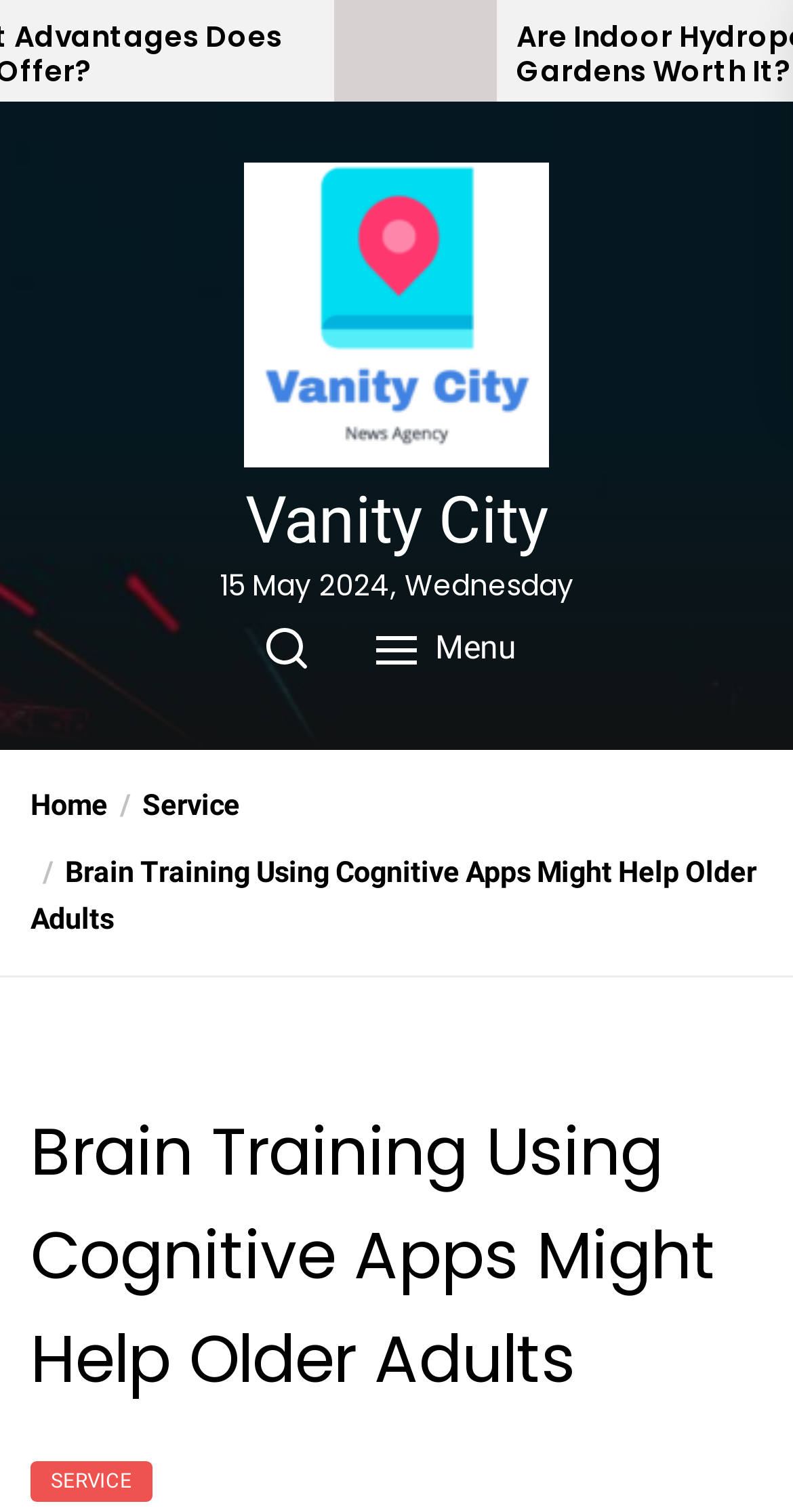Determine the bounding box coordinates for the area that needs to be clicked to fulfill this task: "read the article". The coordinates must be given as four float numbers between 0 and 1, i.e., [left, top, right, bottom].

[0.038, 0.566, 0.954, 0.62]